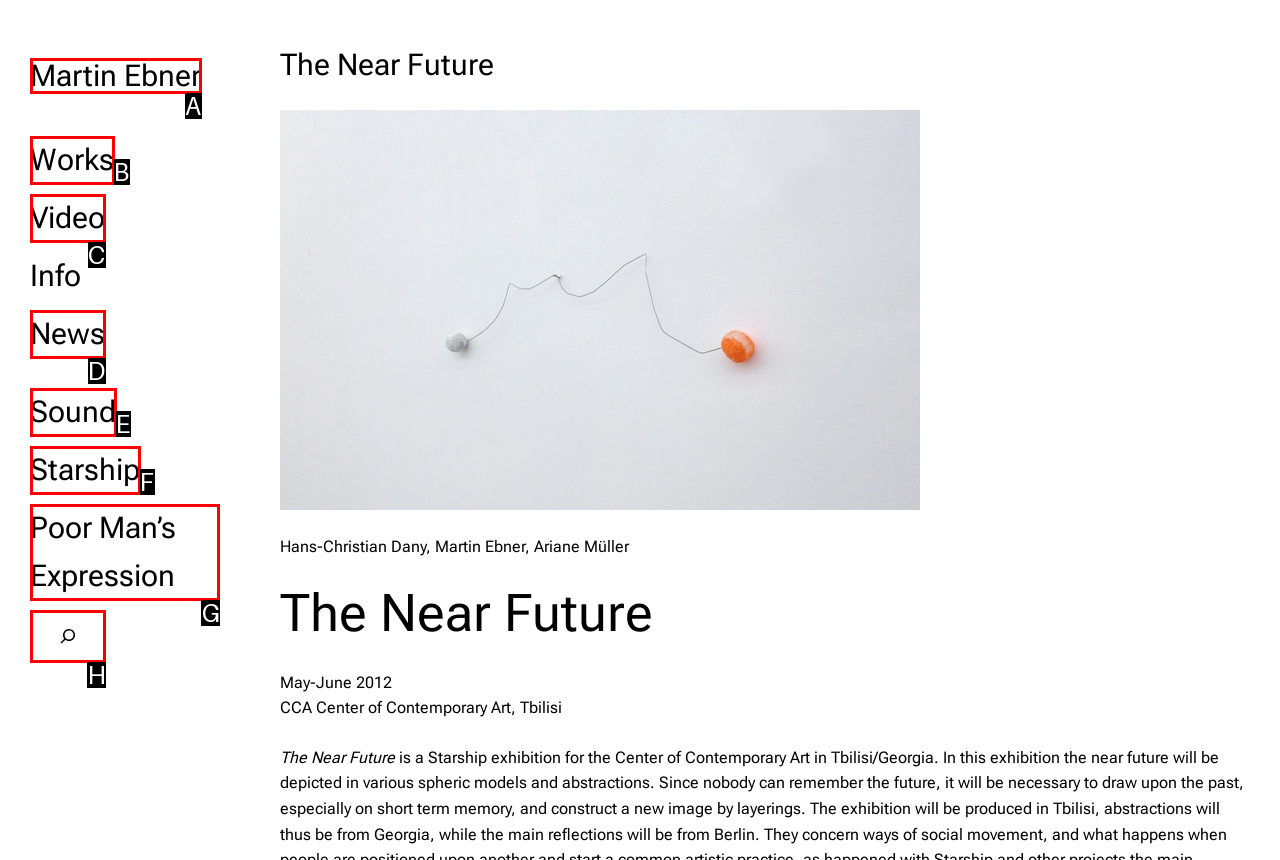Match the element description: Martin Ebner to the correct HTML element. Answer with the letter of the selected option.

A